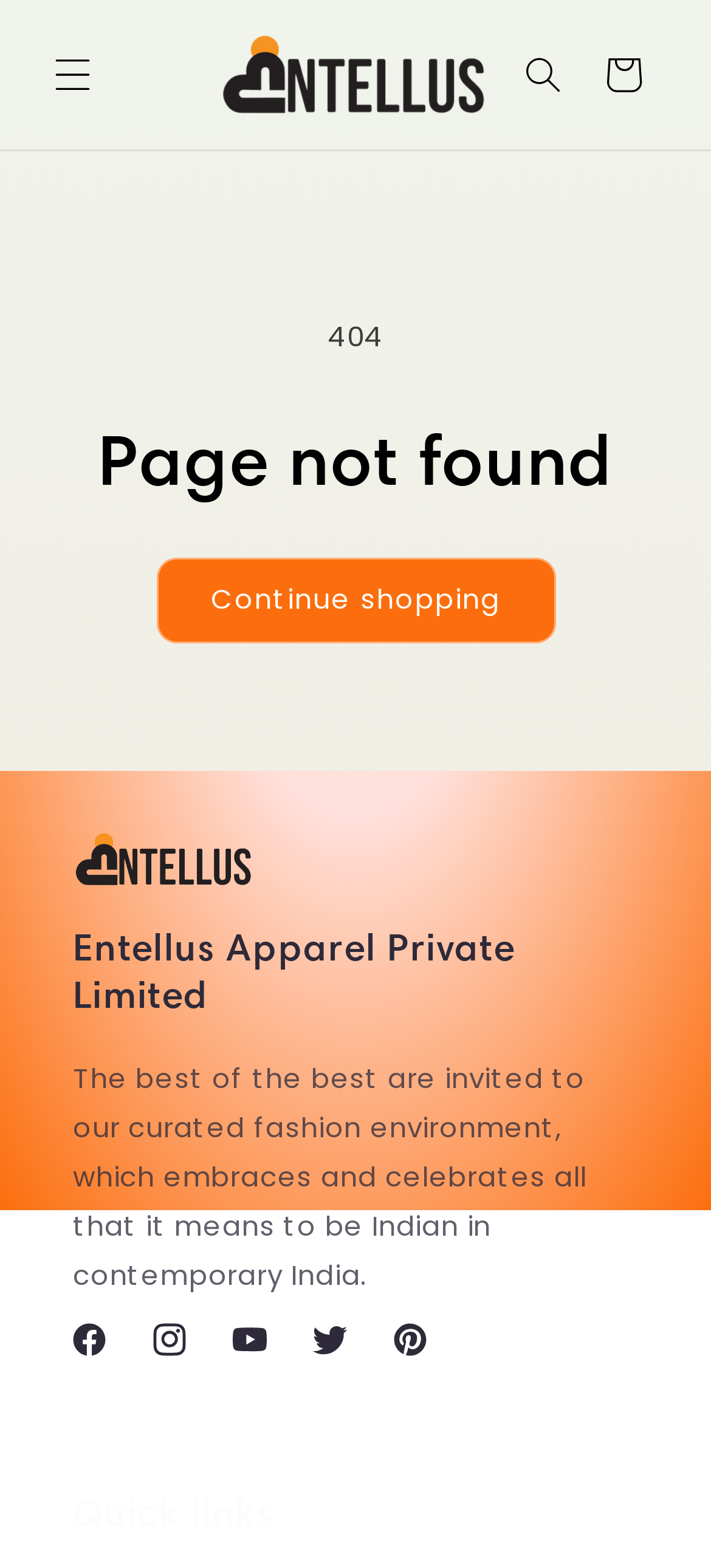Identify the bounding box of the HTML element described as: "Cart".

[0.821, 0.022, 0.933, 0.073]